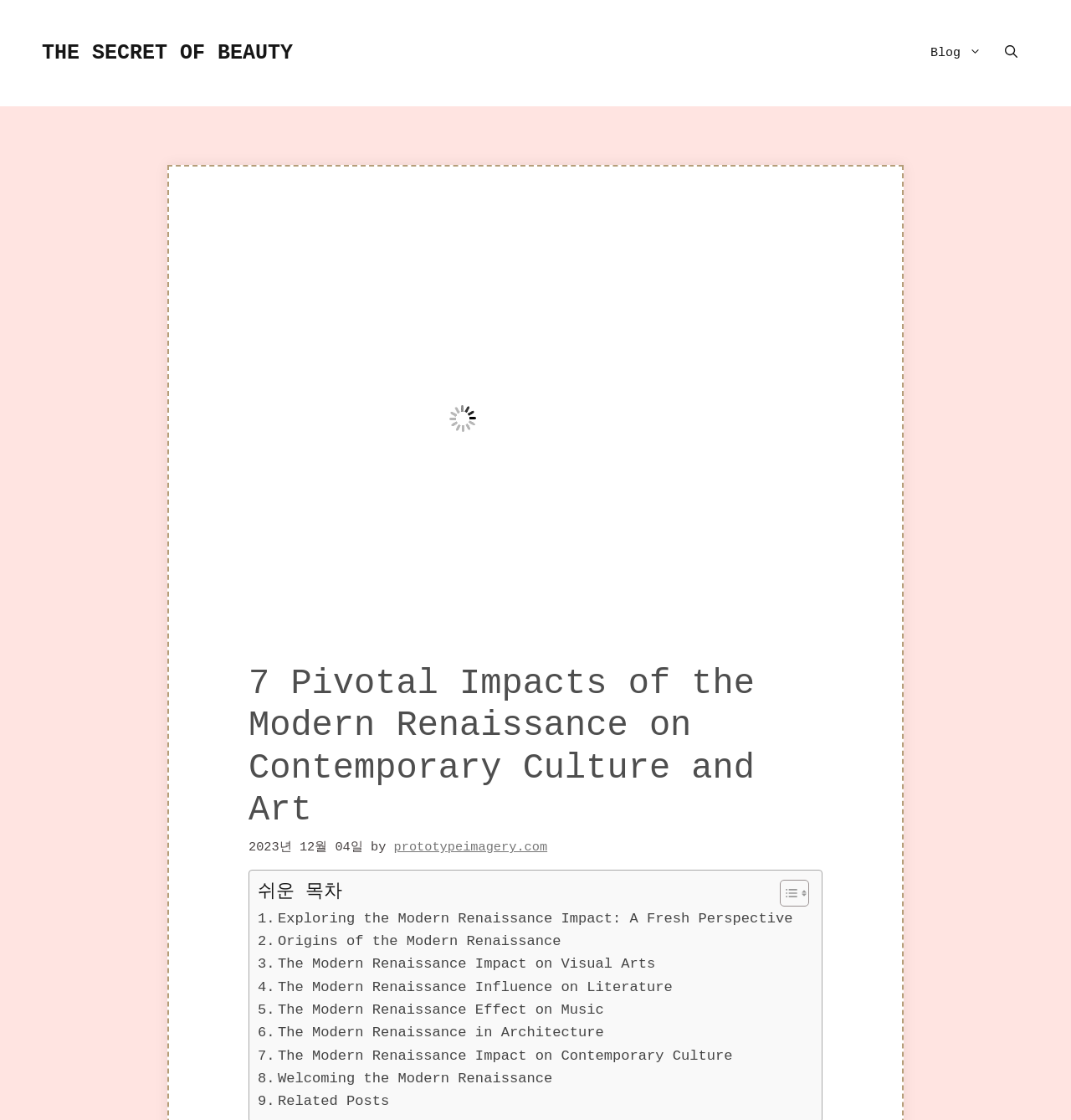Use a single word or phrase to answer the question: What is the purpose of the button?

Open search